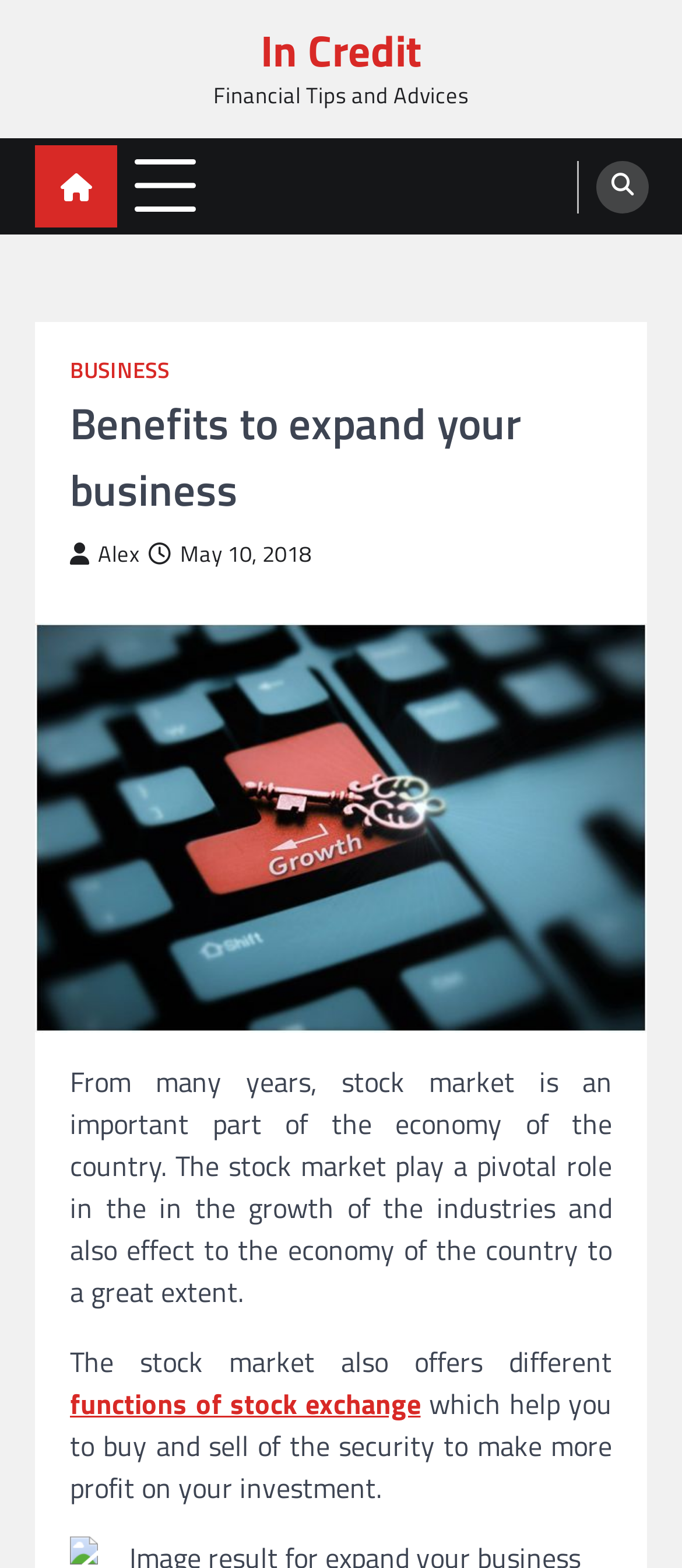Respond with a single word or phrase to the following question:
When was the article published?

May 10, 2018